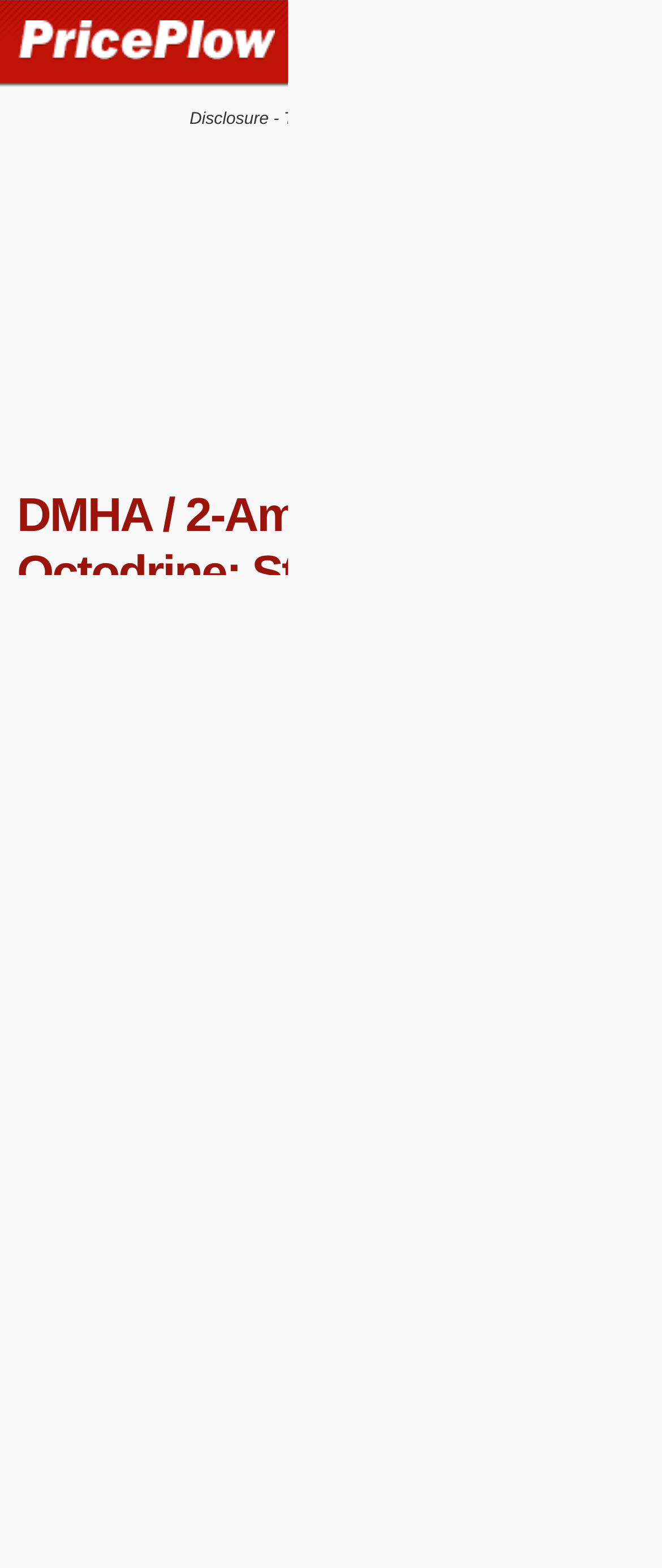Provide the bounding box coordinates for the specified HTML element described in this description: "lawsuit against the FDA". The coordinates should be four float numbers ranging from 0 to 1, in the format [left, top, right, bottom].

[0.459, 0.515, 0.935, 0.555]